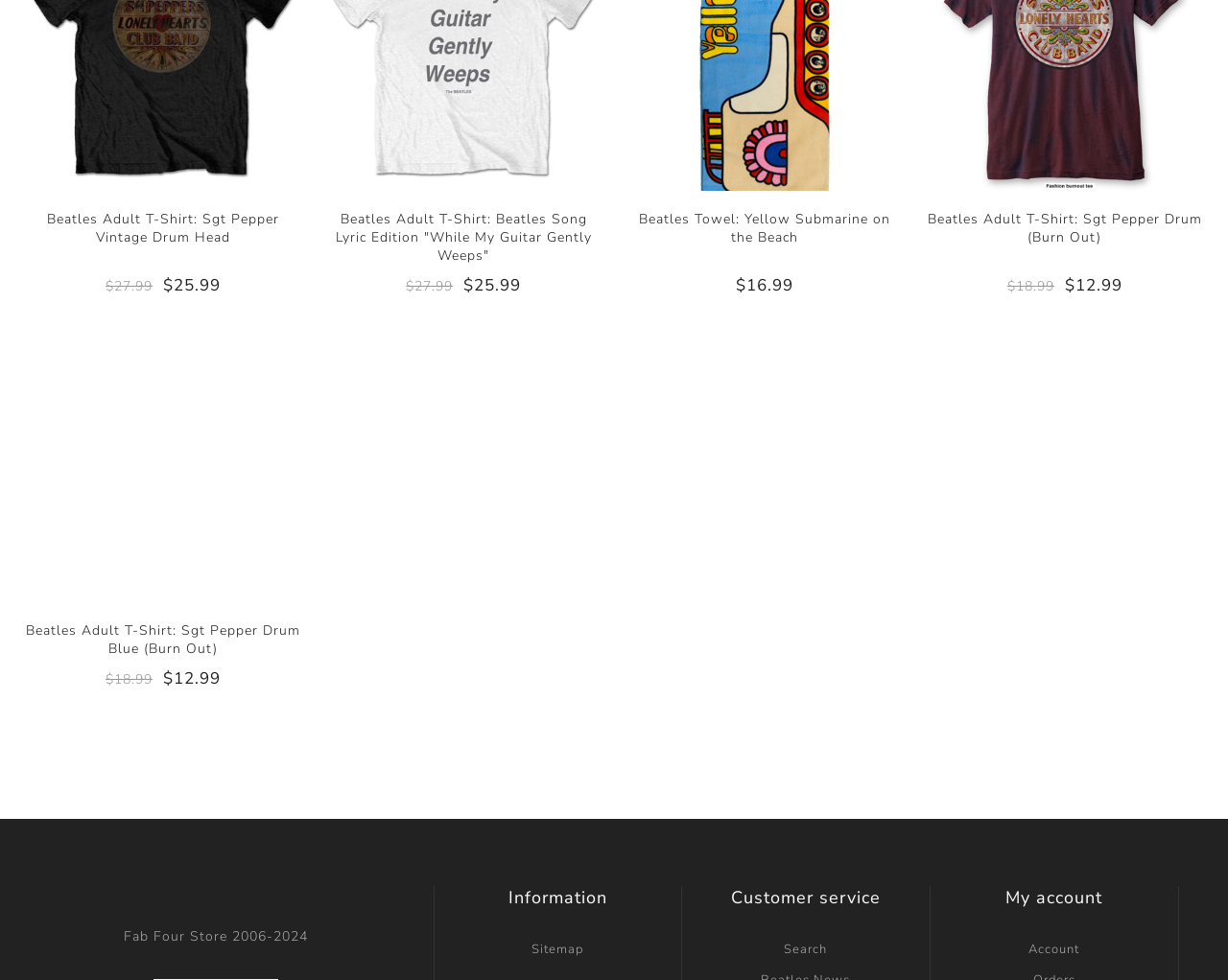Identify the bounding box coordinates of the region that needs to be clicked to carry out this instruction: "Go to account page". Provide these coordinates as four float numbers ranging from 0 to 1, i.e., [left, top, right, bottom].

[0.838, 0.93, 0.879, 0.961]